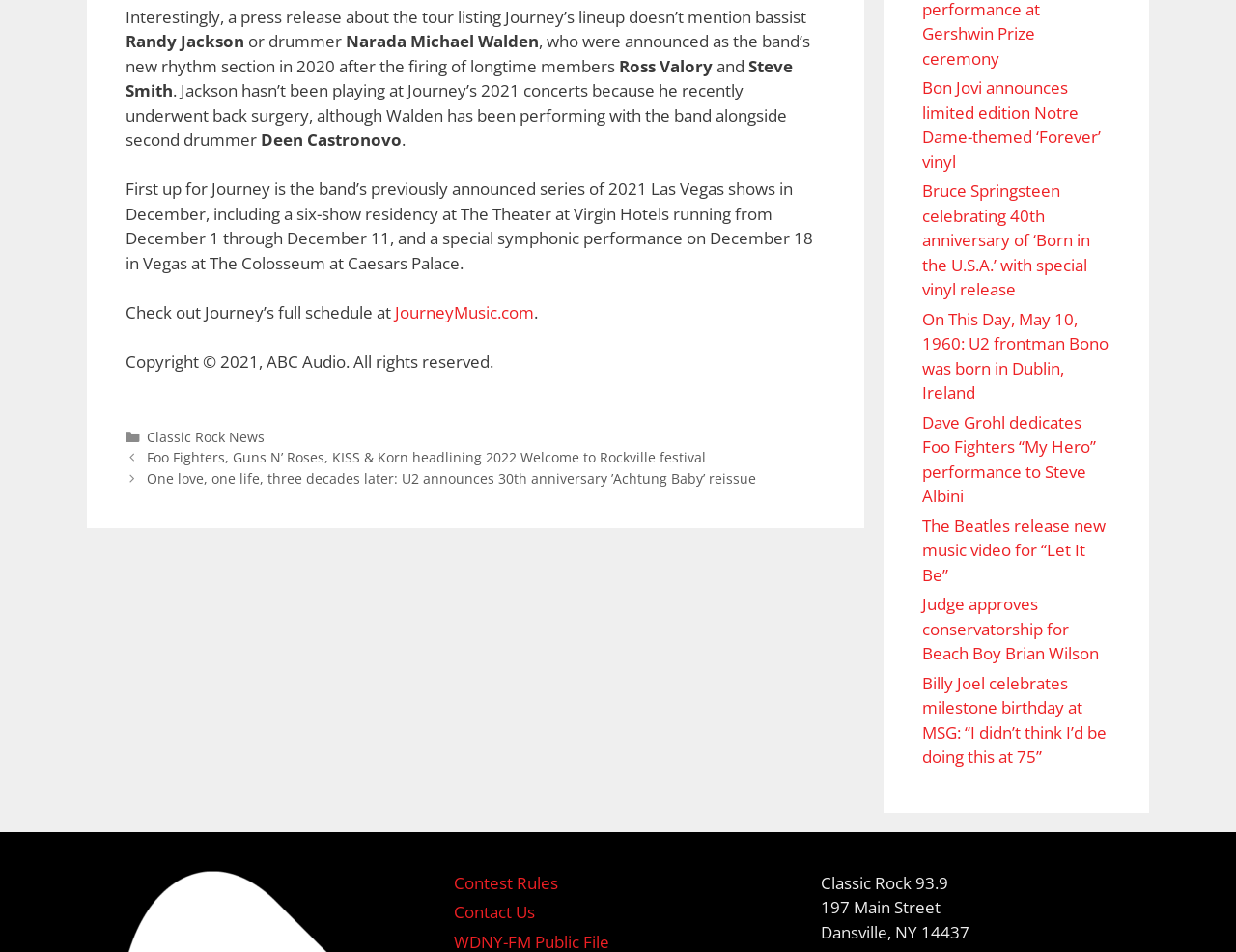What is the reason Randy Jackson hasn't been playing at Journey's 2021 concerts?
Analyze the image and provide a thorough answer to the question.

According to the article, Randy Jackson hasn't been playing at Journey's 2021 concerts because he recently underwent back surgery.